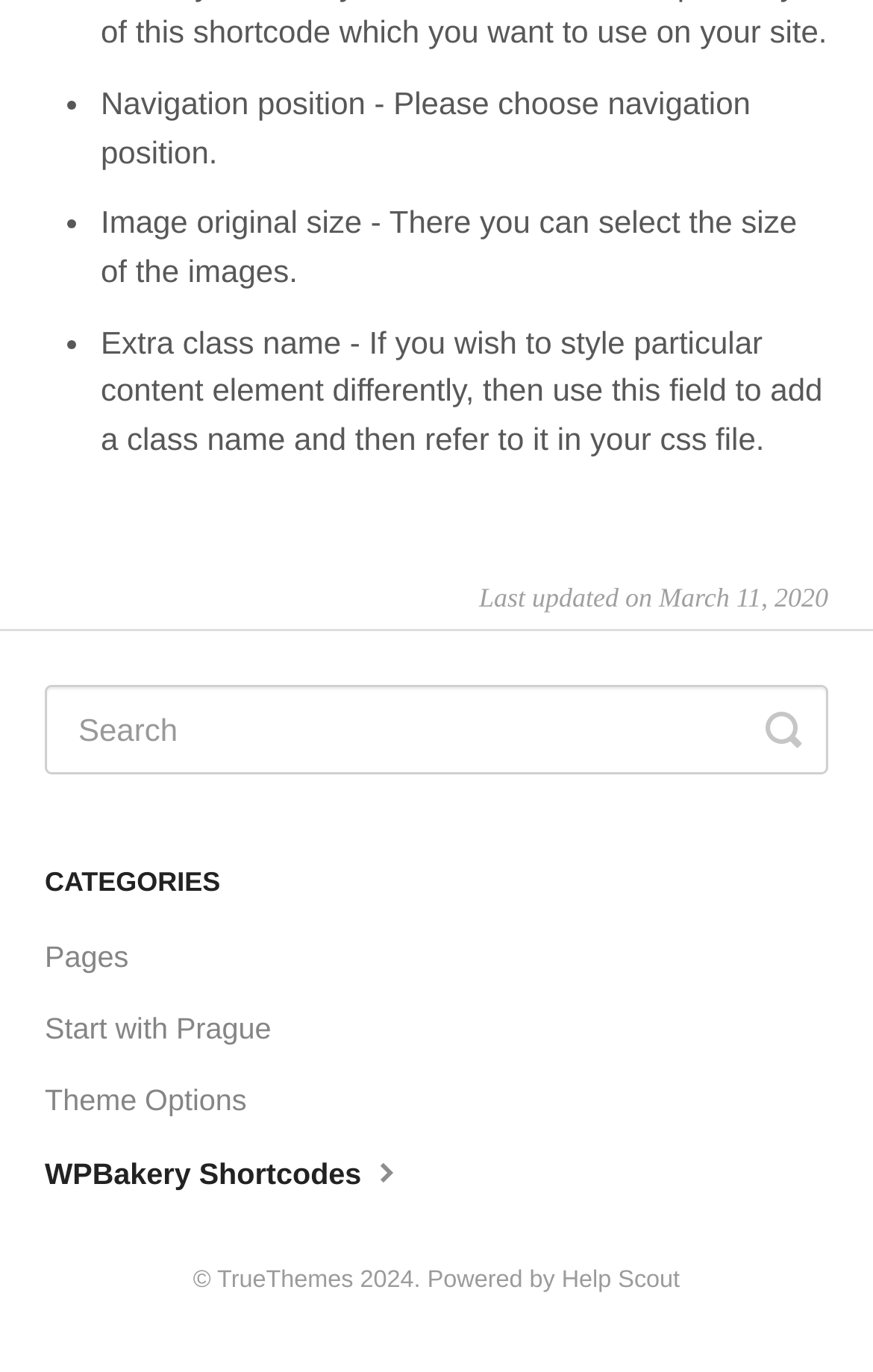What is the purpose of the 'Image original size' field?
Refer to the image and provide a one-word or short phrase answer.

To select image size